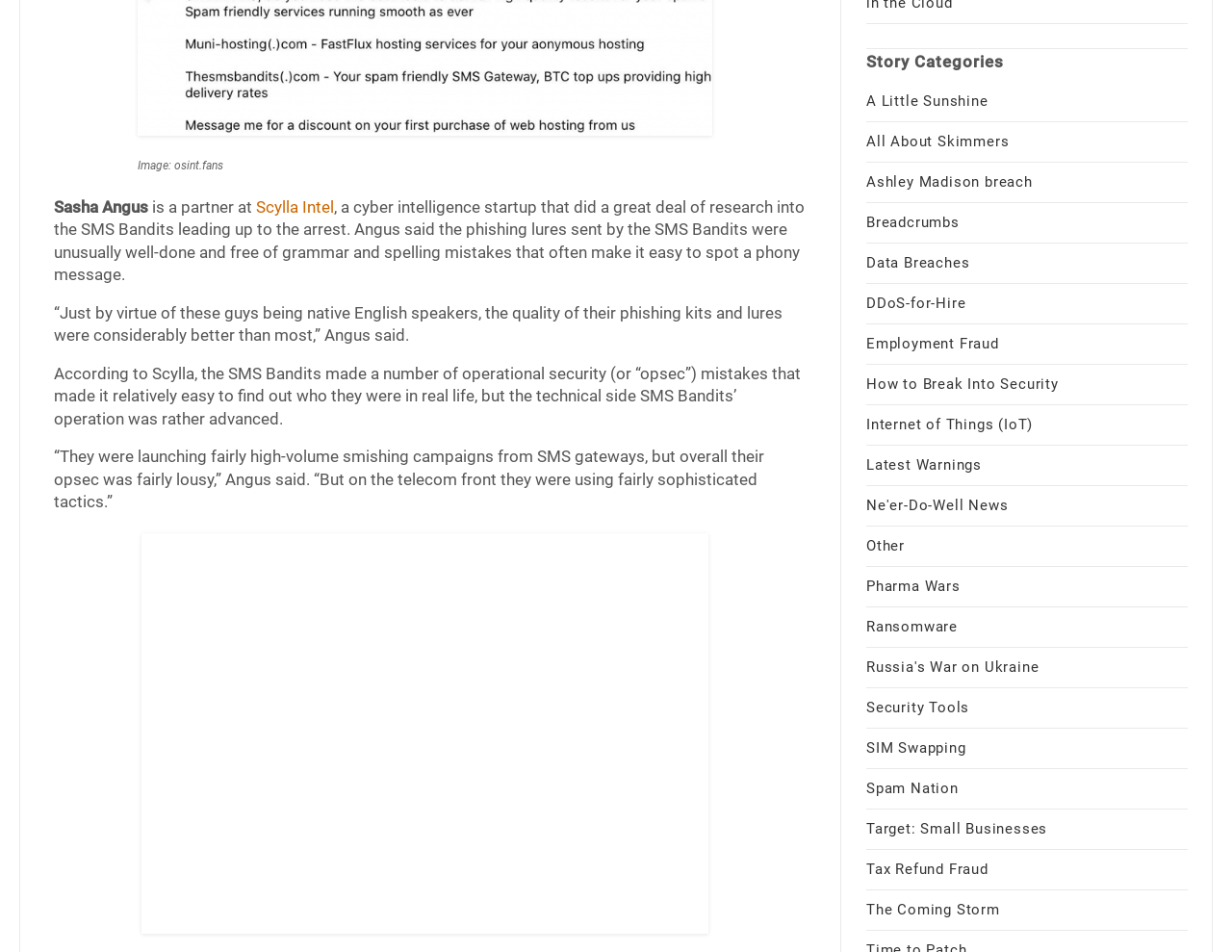Show the bounding box coordinates for the element that needs to be clicked to execute the following instruction: "Go to the category A Little Sunshine". Provide the coordinates in the form of four float numbers between 0 and 1, i.e., [left, top, right, bottom].

[0.703, 0.097, 0.802, 0.116]